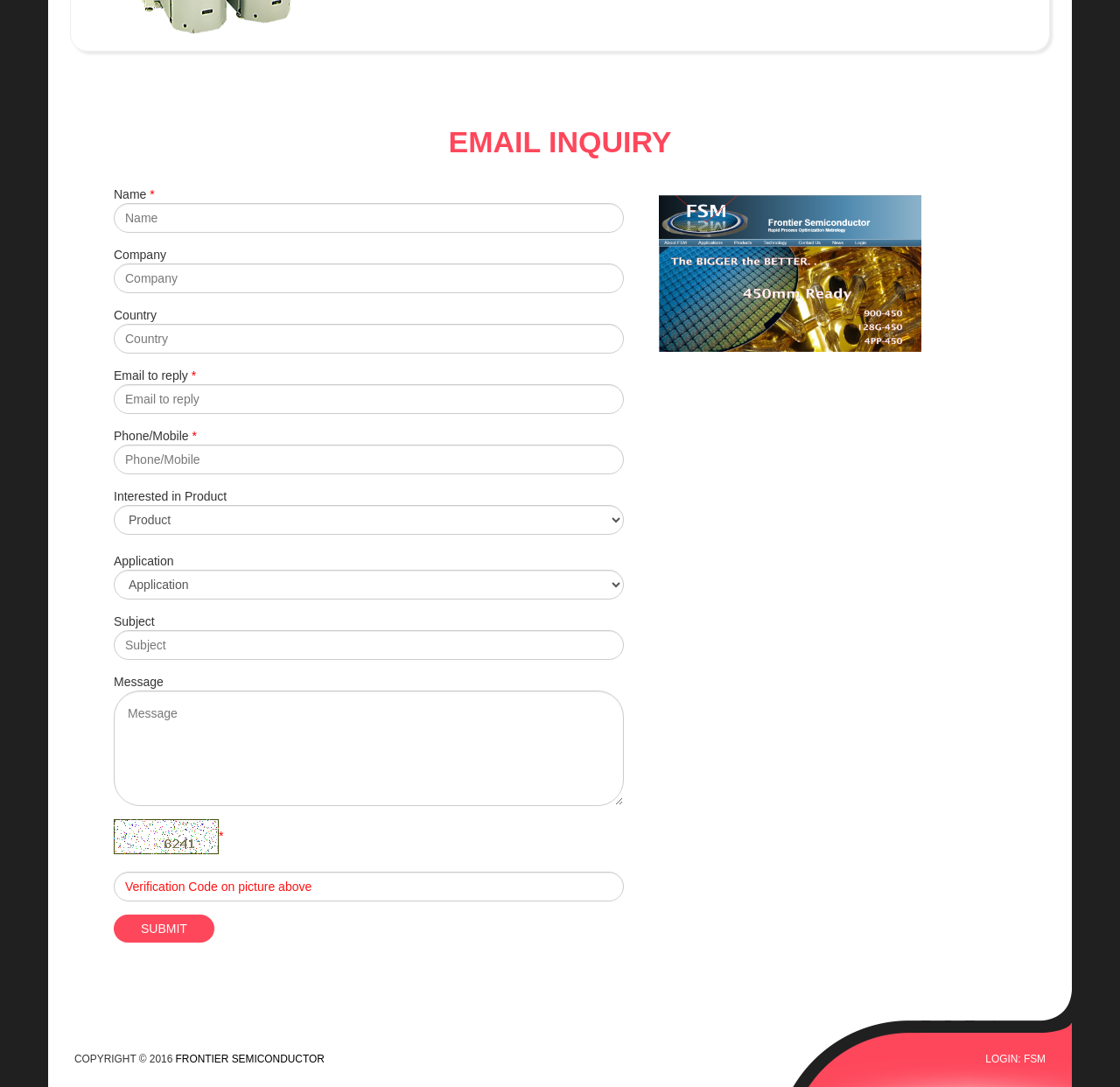Please find the bounding box for the UI component described as follows: "FRONTIER SEMICONDUCTOR".

[0.157, 0.968, 0.29, 0.98]